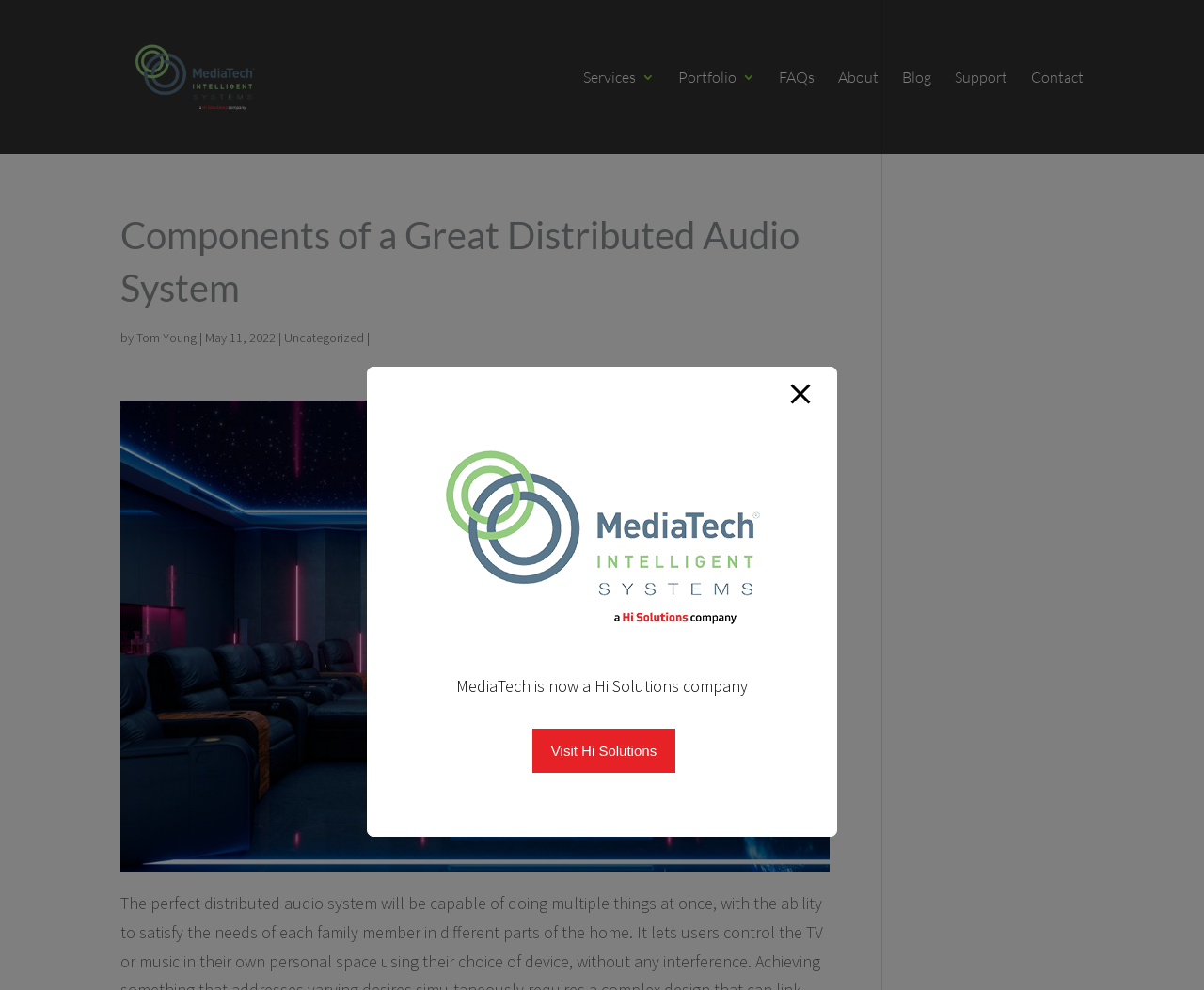Locate the bounding box coordinates of the element's region that should be clicked to carry out the following instruction: "read the blog". The coordinates need to be four float numbers between 0 and 1, i.e., [left, top, right, bottom].

[0.749, 0.071, 0.773, 0.156]